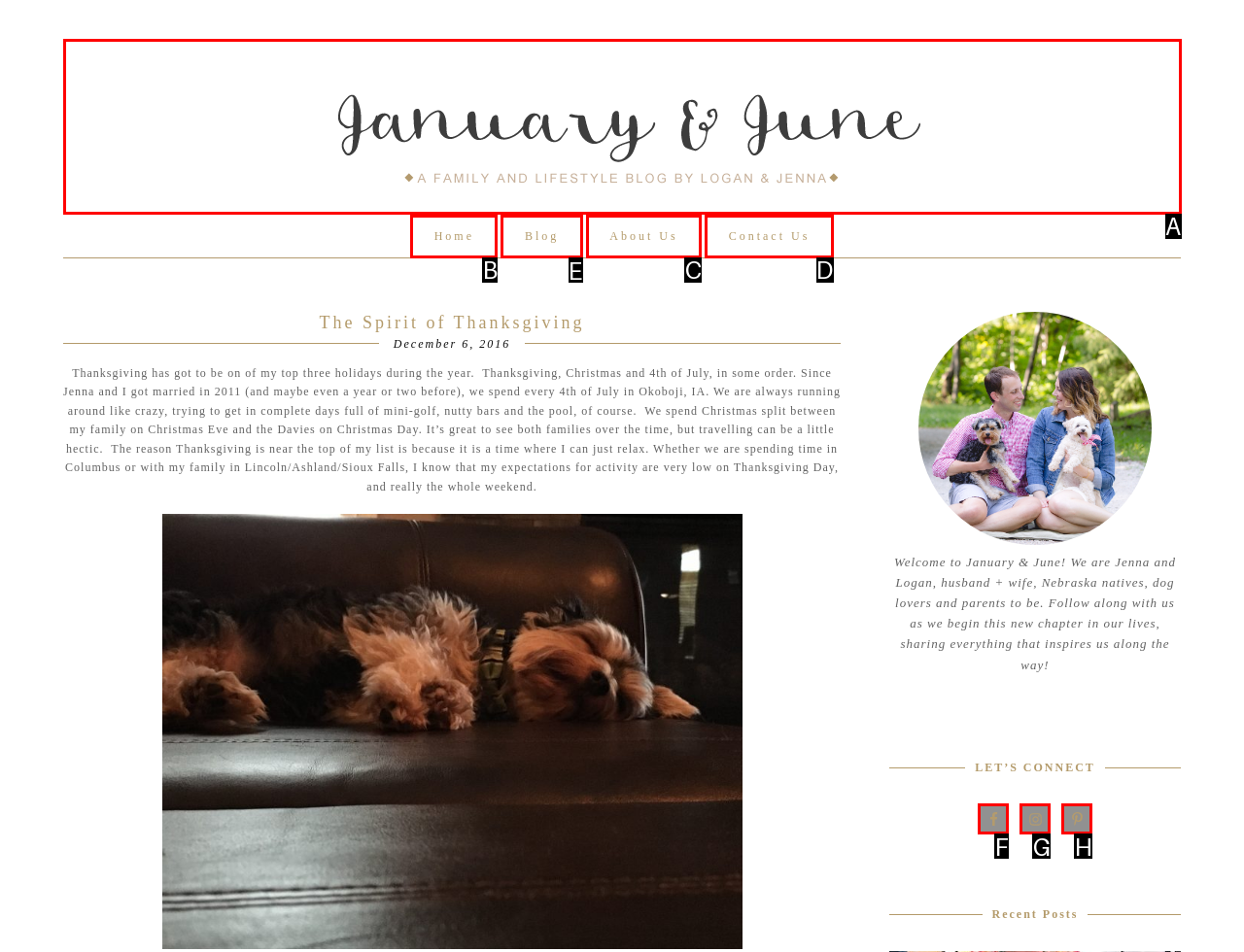Choose the letter of the option you need to click to Read the blog. Answer with the letter only.

E